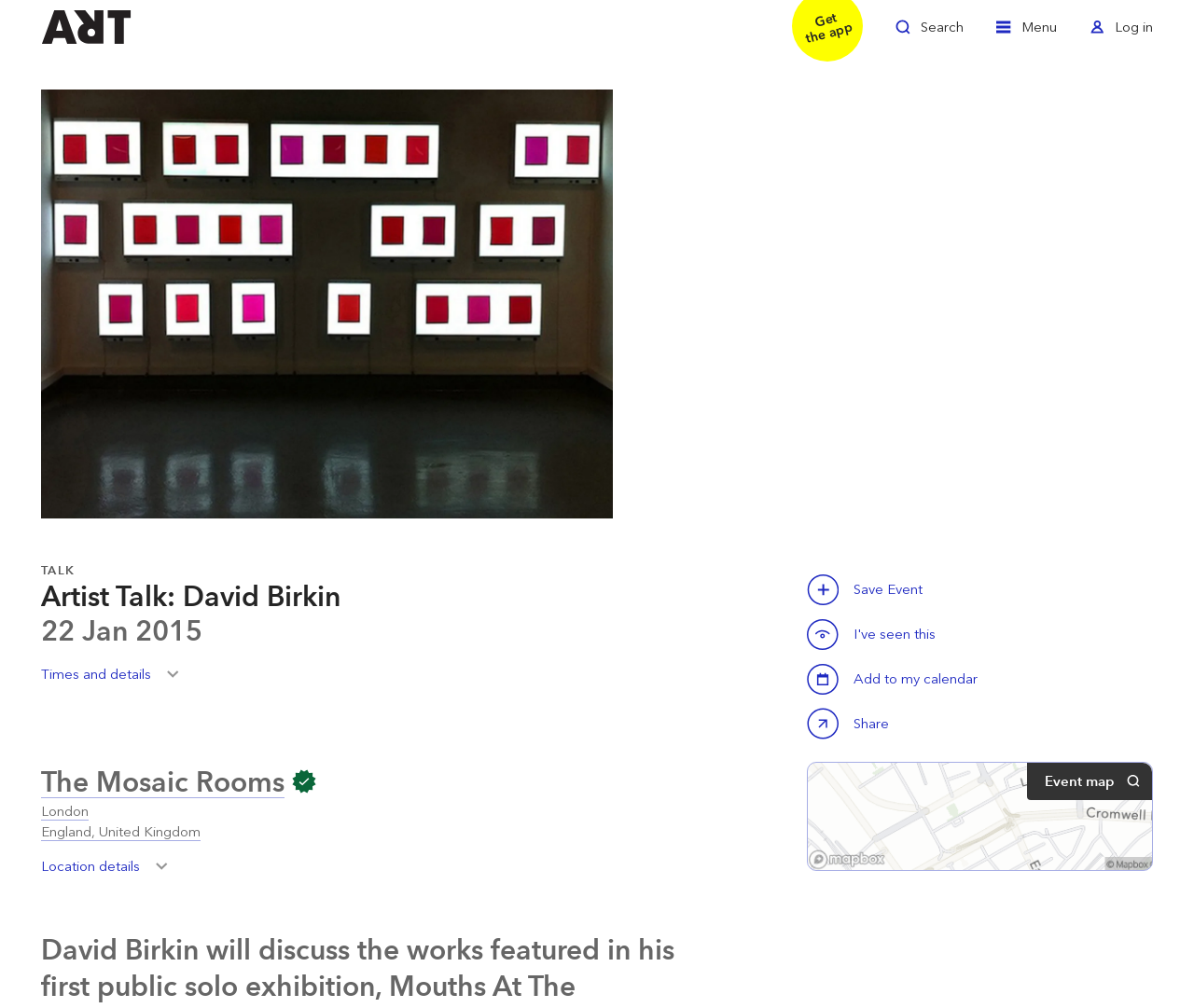Predict the bounding box of the UI element that fits this description: "Location detailsToggle Location details".

[0.034, 0.849, 0.148, 0.882]